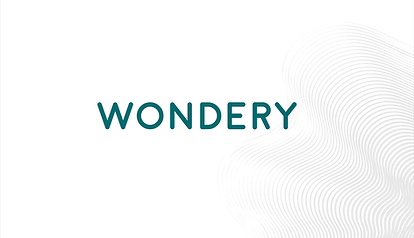Provide a comprehensive description of the image.

The image prominently features the word "WONDERY," which is displayed in a modern, sans-serif font. The text is rendered in a striking teal color, creating a strong visual presence against a clean, white background. To the right of the text, there is a subtle, swirling pattern that adds an artistic flair, suggesting a sense of creativity and dynamism. This image is associated with Wondery, a company known for producing captivating podcasts, indicating its brand identity and evoking a sense of storytelling and audio exploration.